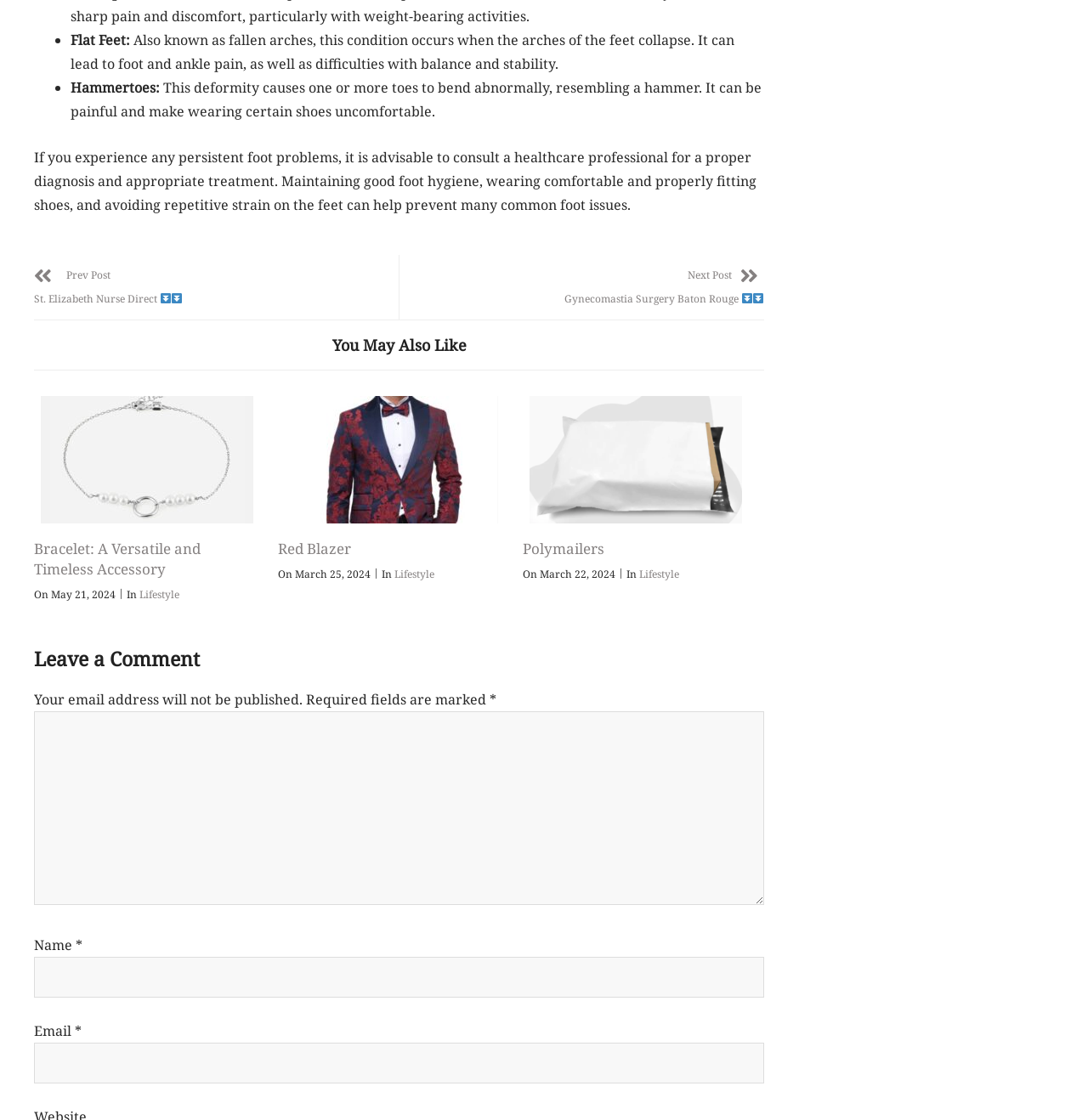What is the category of the post 'Bracelet: A Versatile and Timeless Accessory'?
Answer the question with a single word or phrase, referring to the image.

Lifestyle